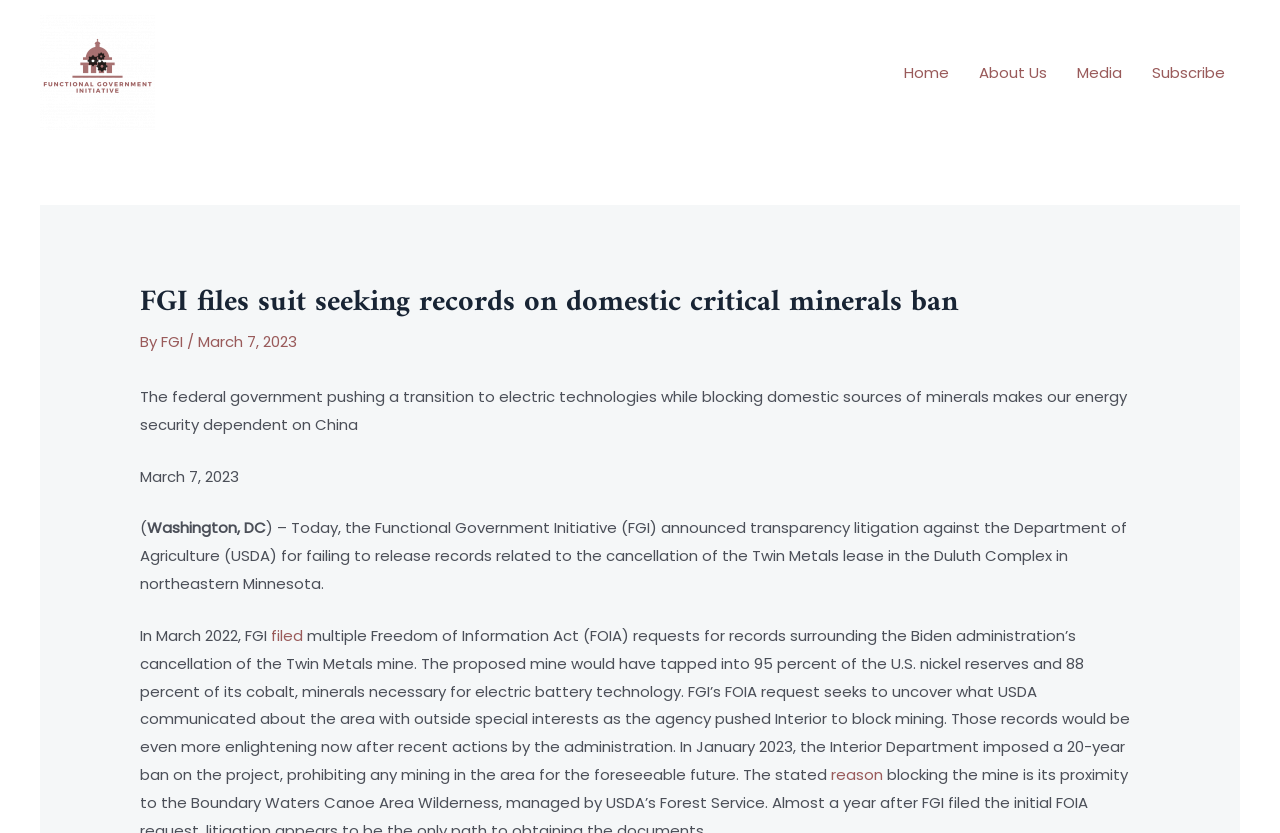Please find the bounding box coordinates of the element that must be clicked to perform the given instruction: "Click on the Functional Government Initiative link". The coordinates should be four float numbers from 0 to 1, i.e., [left, top, right, bottom].

[0.031, 0.073, 0.121, 0.098]